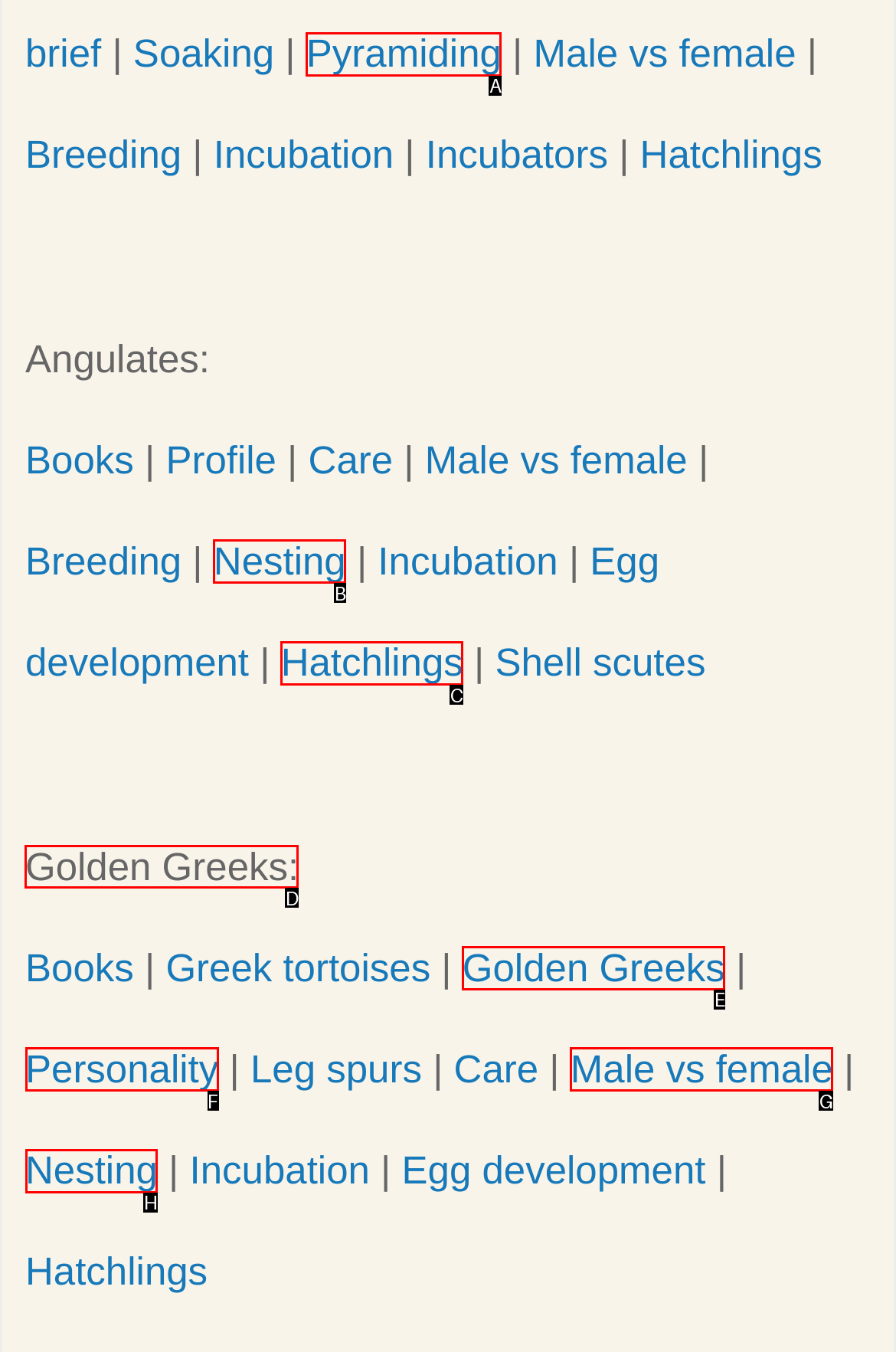Determine the letter of the element I should select to fulfill the following instruction: Read about Golden Greeks. Just provide the letter.

D